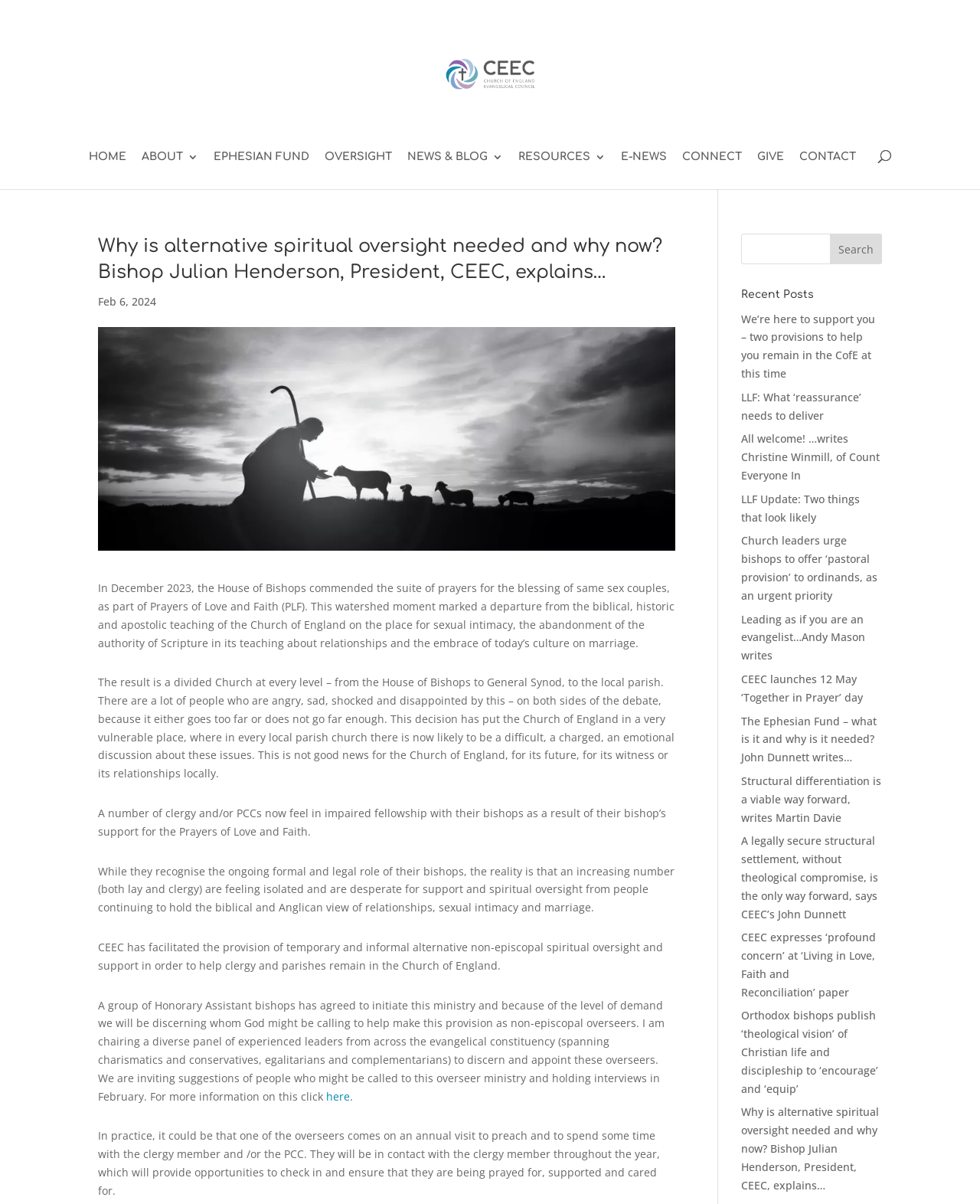Locate the UI element described as follows: "E-News". Return the bounding box coordinates as four float numbers between 0 and 1 in the order [left, top, right, bottom].

[0.634, 0.126, 0.68, 0.157]